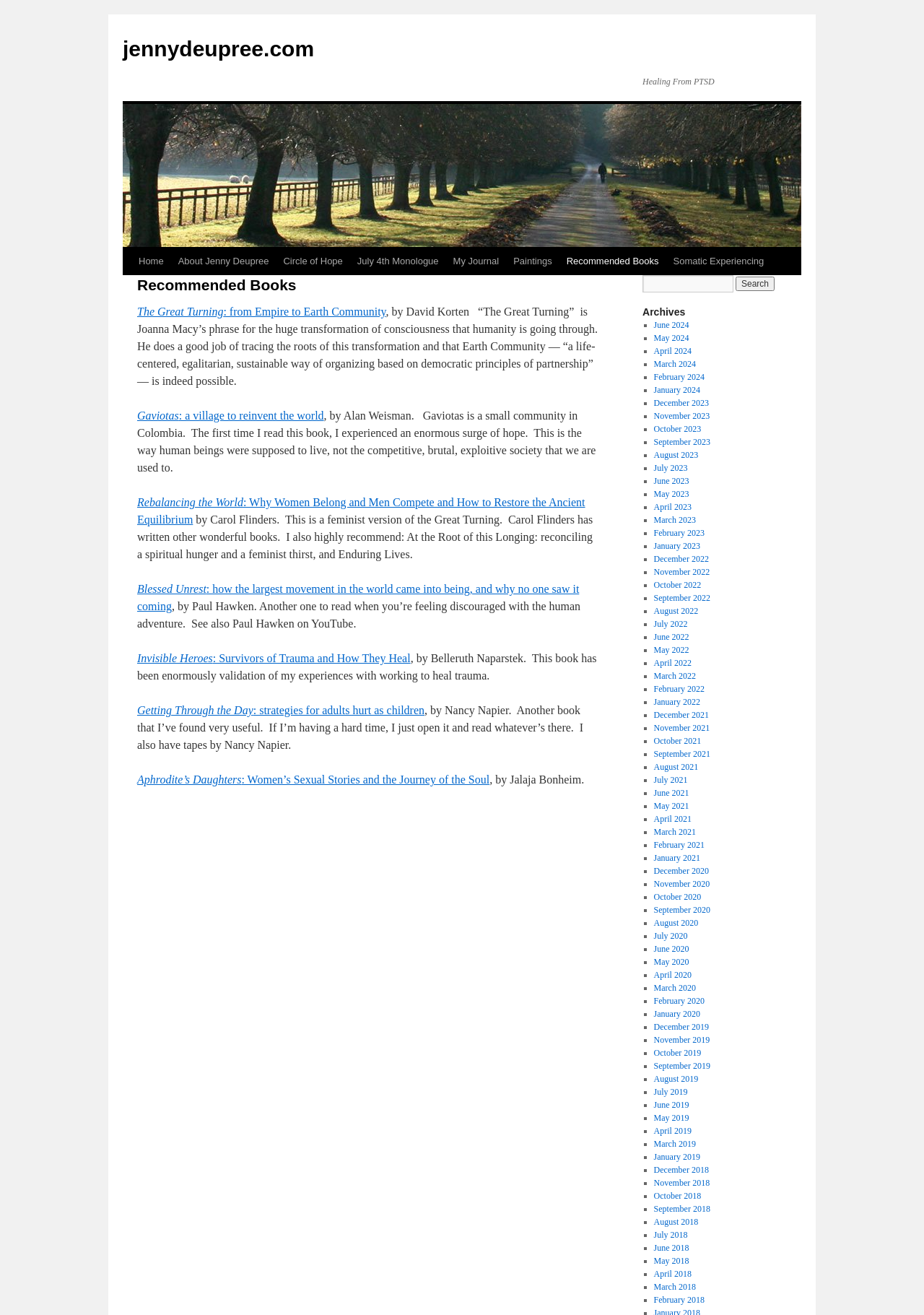Determine the bounding box coordinates of the element's region needed to click to follow the instruction: "Search for a book". Provide these coordinates as four float numbers between 0 and 1, formatted as [left, top, right, bottom].

[0.695, 0.209, 0.794, 0.222]